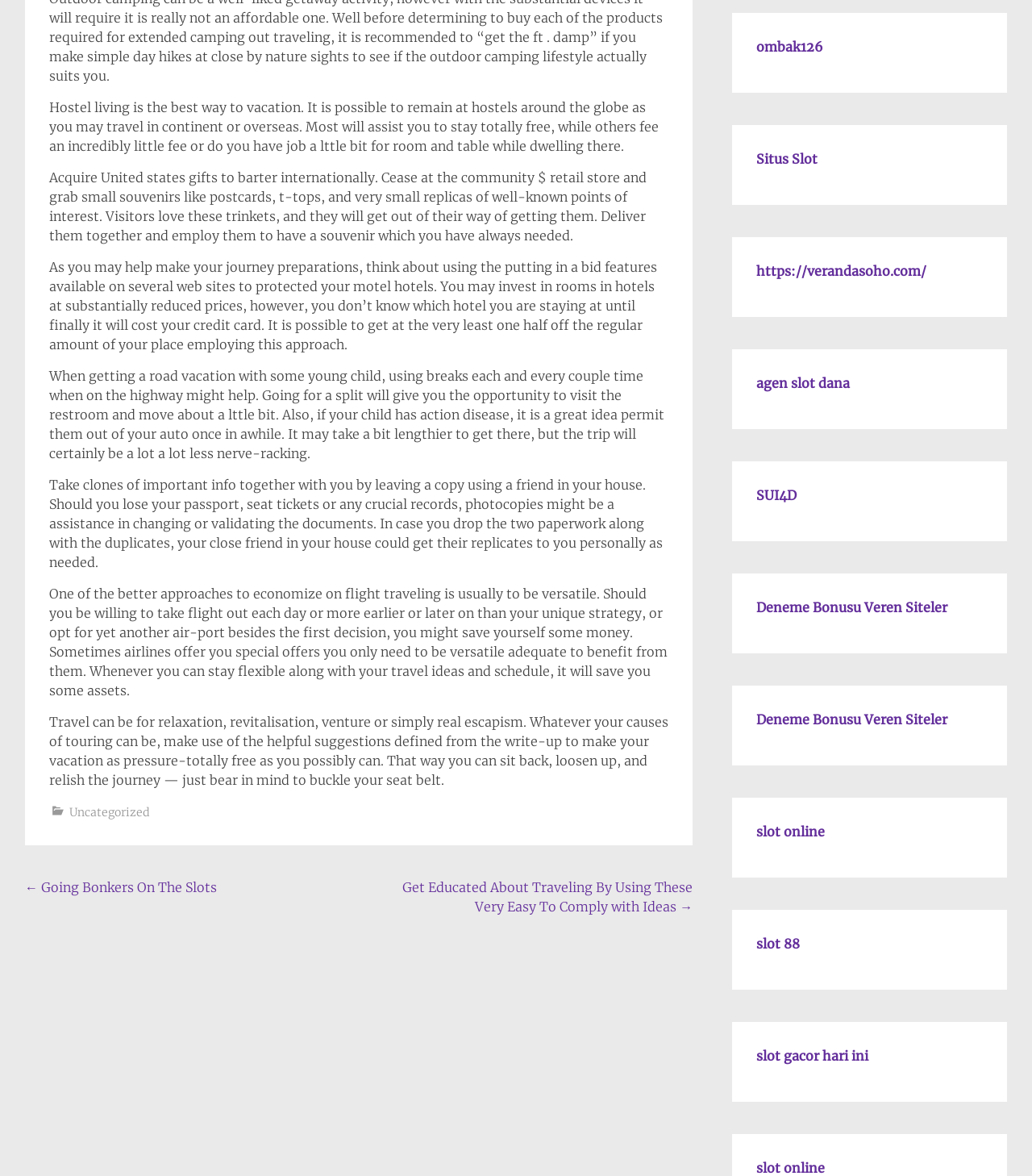Refer to the screenshot and give an in-depth answer to this question: What should be done with important documents when traveling?

The static text element with the bounding box coordinates [0.048, 0.405, 0.642, 0.485] advises travelers to make photocopies of important documents, such as passports and tickets, and leave a copy with a friend at home, in case the original documents are lost or stolen.